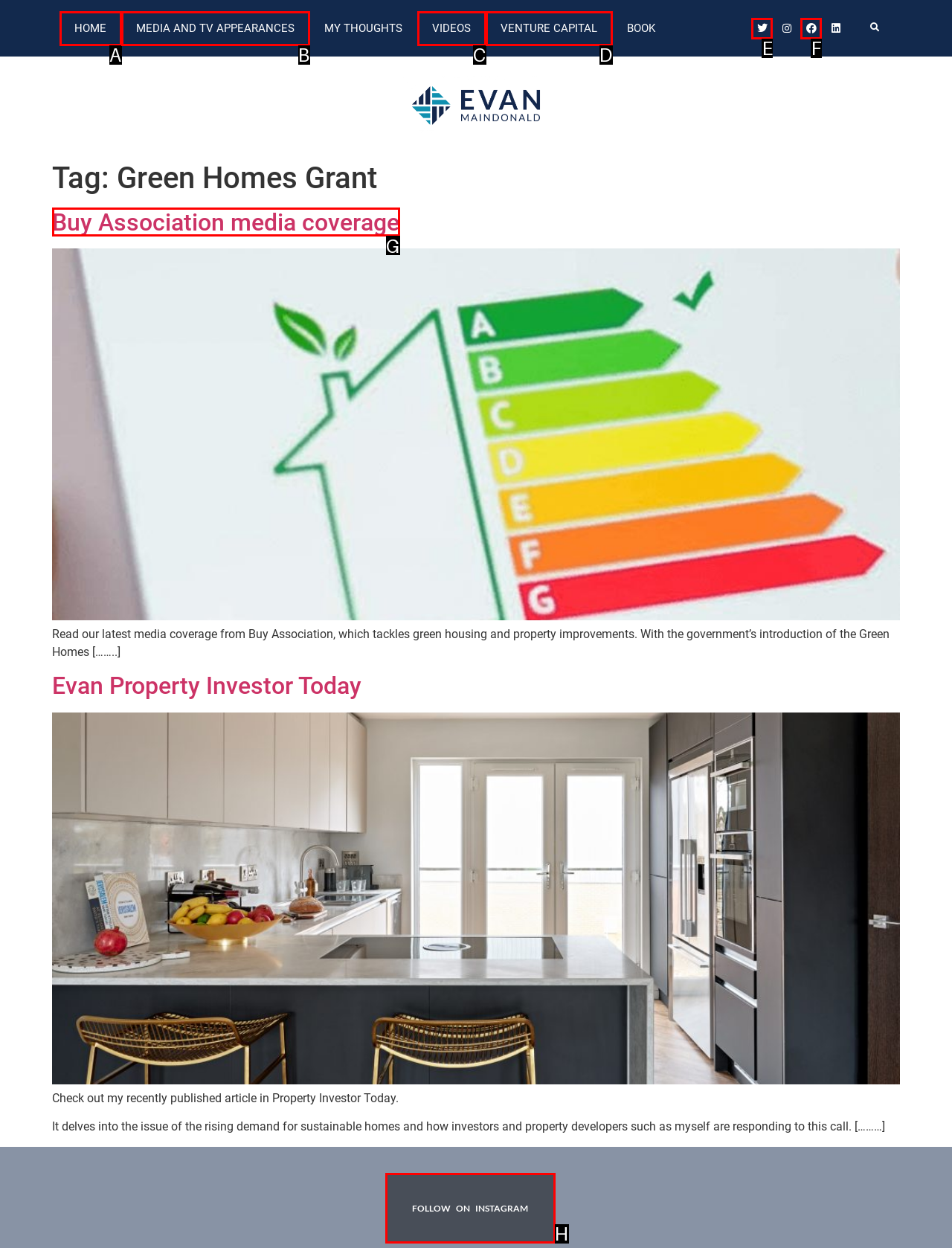Select the letter of the UI element you need to click on to fulfill this task: Follow on Instagram. Write down the letter only.

H